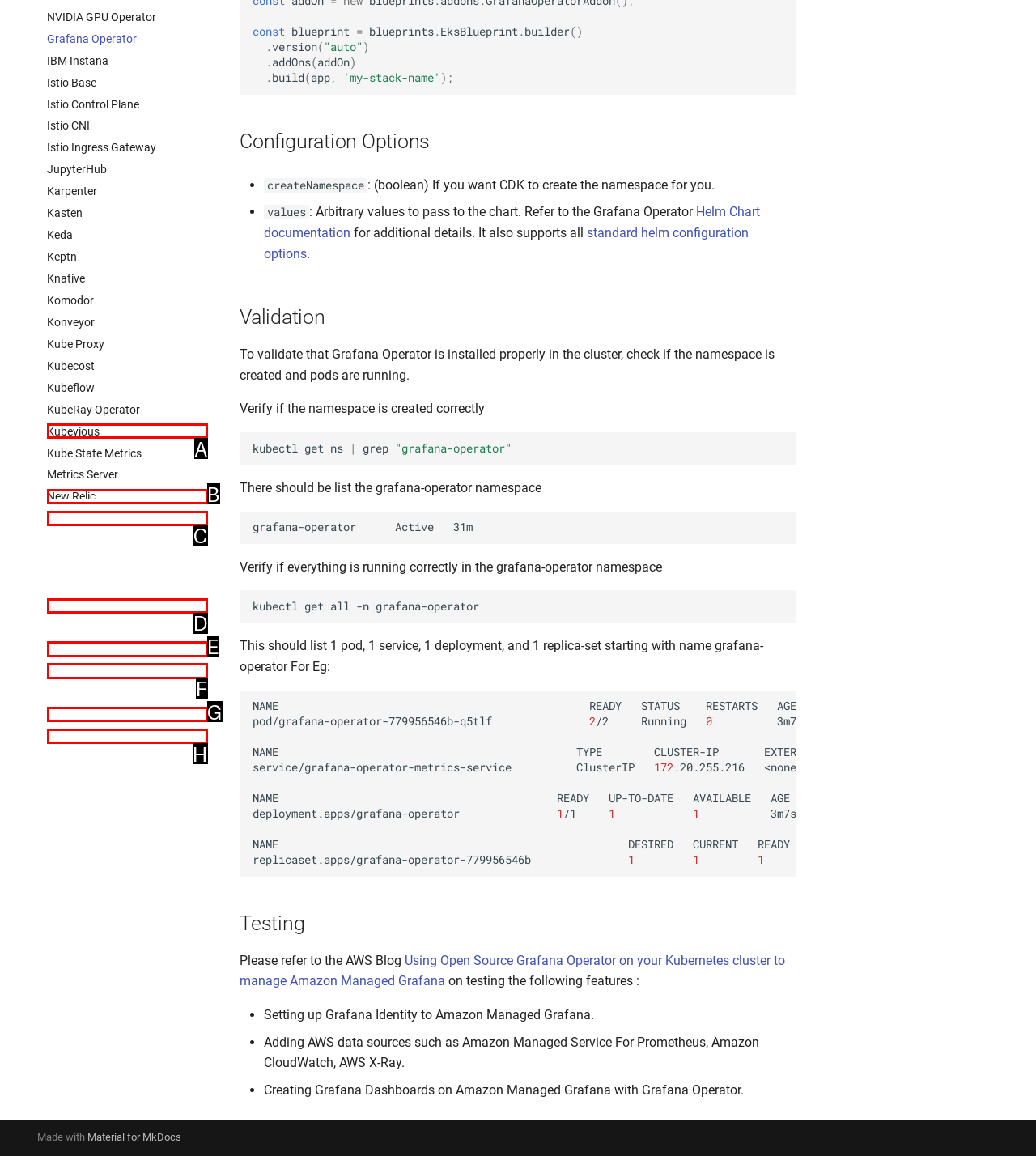Determine which option matches the element description: show
Reply with the letter of the appropriate option from the options provided.

None